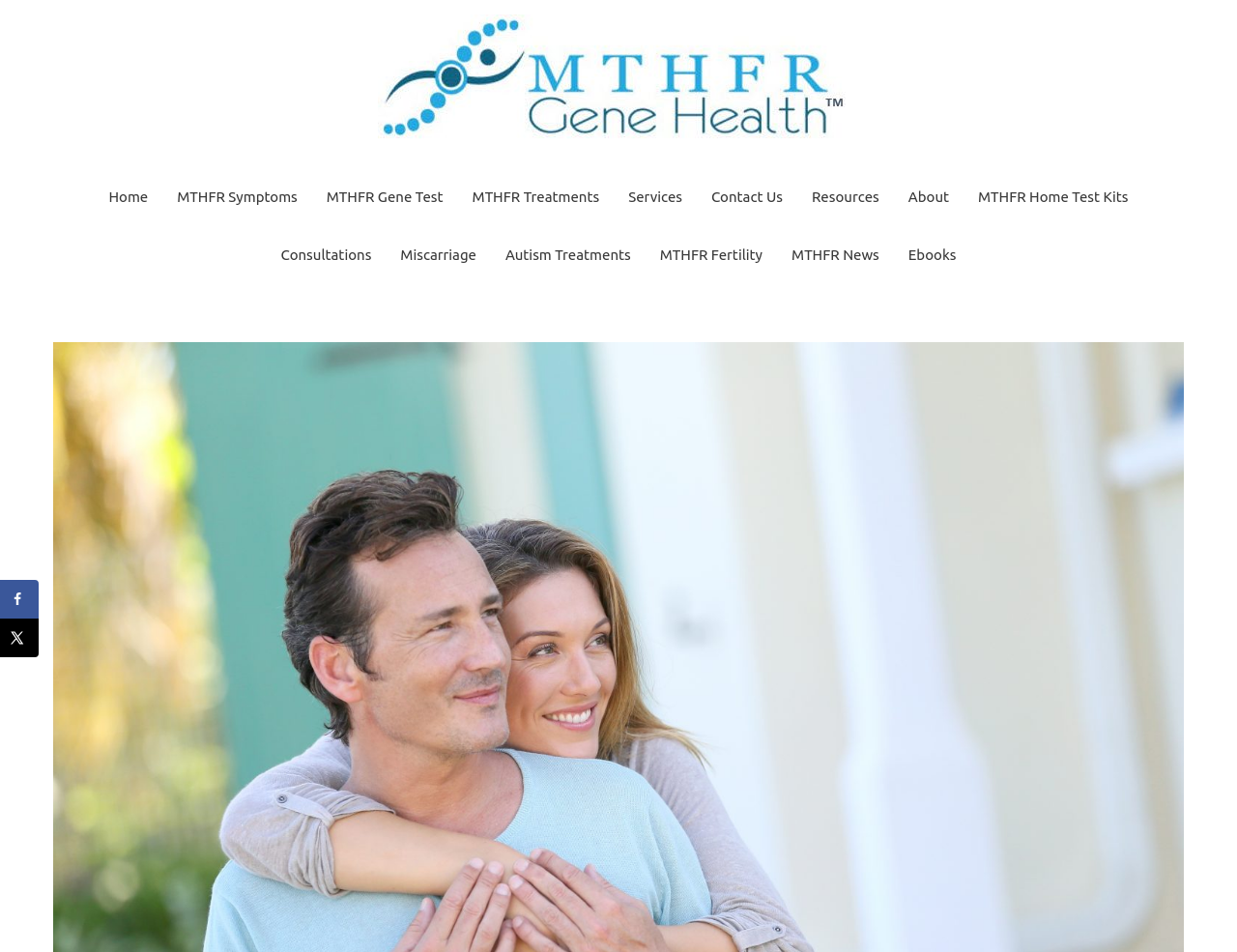How many navigation links are there?
Craft a detailed and extensive response to the question.

I counted the number of links in the navigation section, which starts with 'Home' and ends with 'MTHFR Home Test Kits', and found 15 links in total.